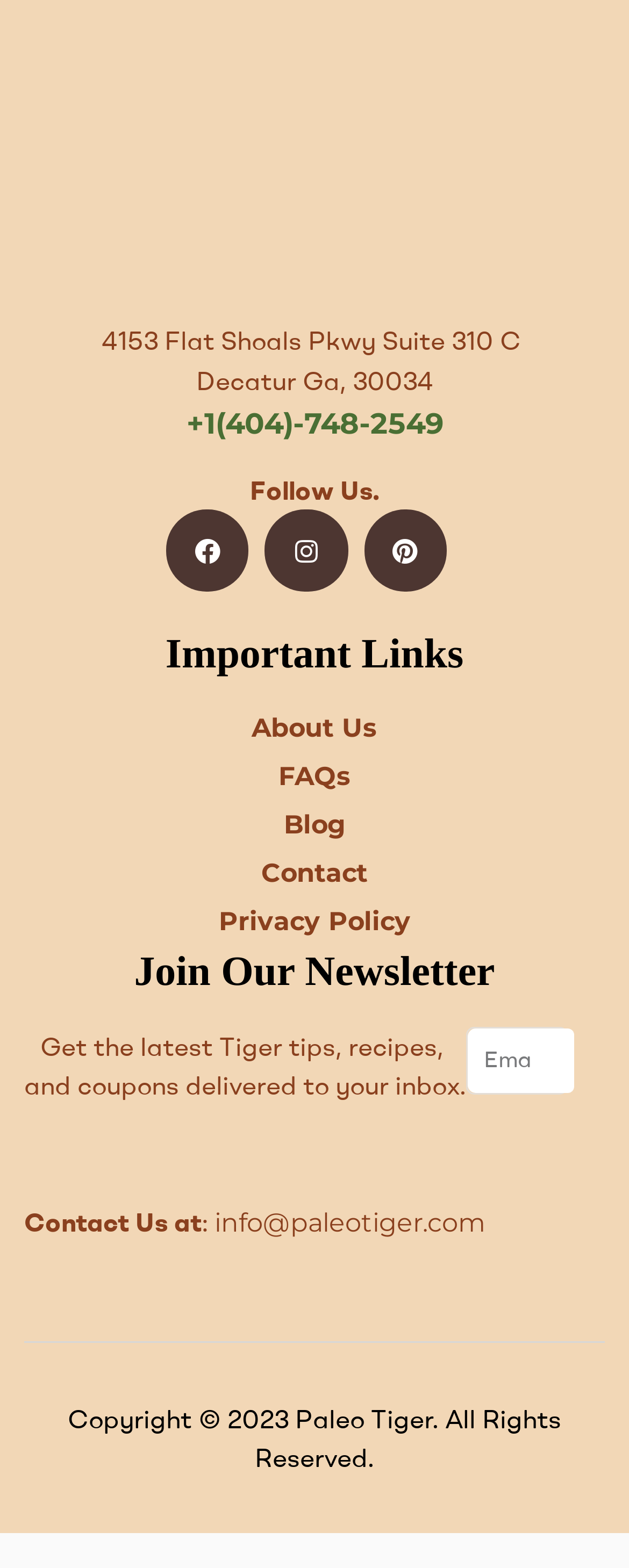Pinpoint the bounding box coordinates for the area that should be clicked to perform the following instruction: "Enter email address".

[0.744, 0.656, 0.869, 0.697]